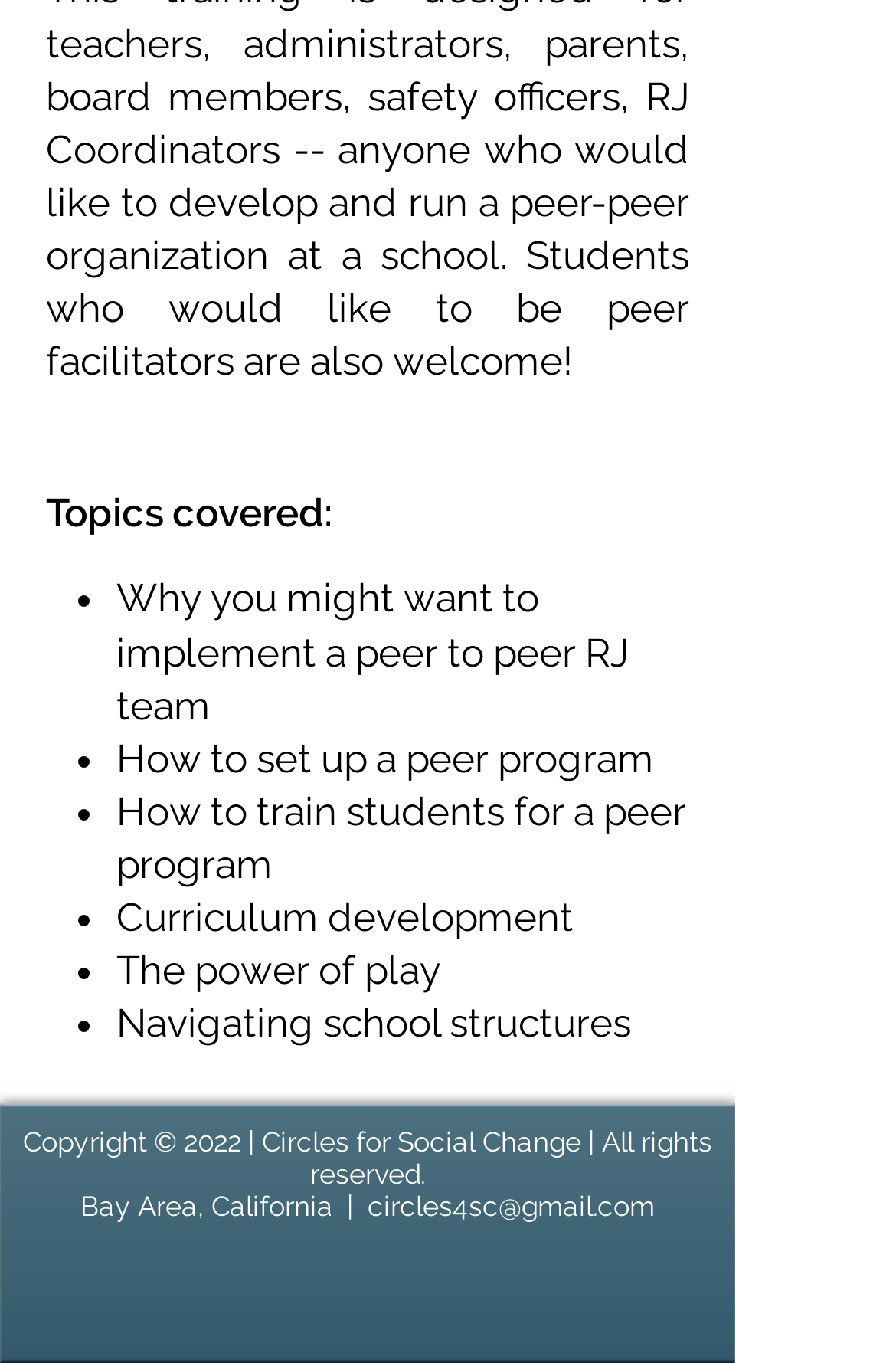Please find the bounding box coordinates (top-left x, top-left y, bottom-right x, bottom-right y) in the screenshot for the UI element described as follows: aria-label="LinkedIn"

[0.238, 0.915, 0.328, 0.974]